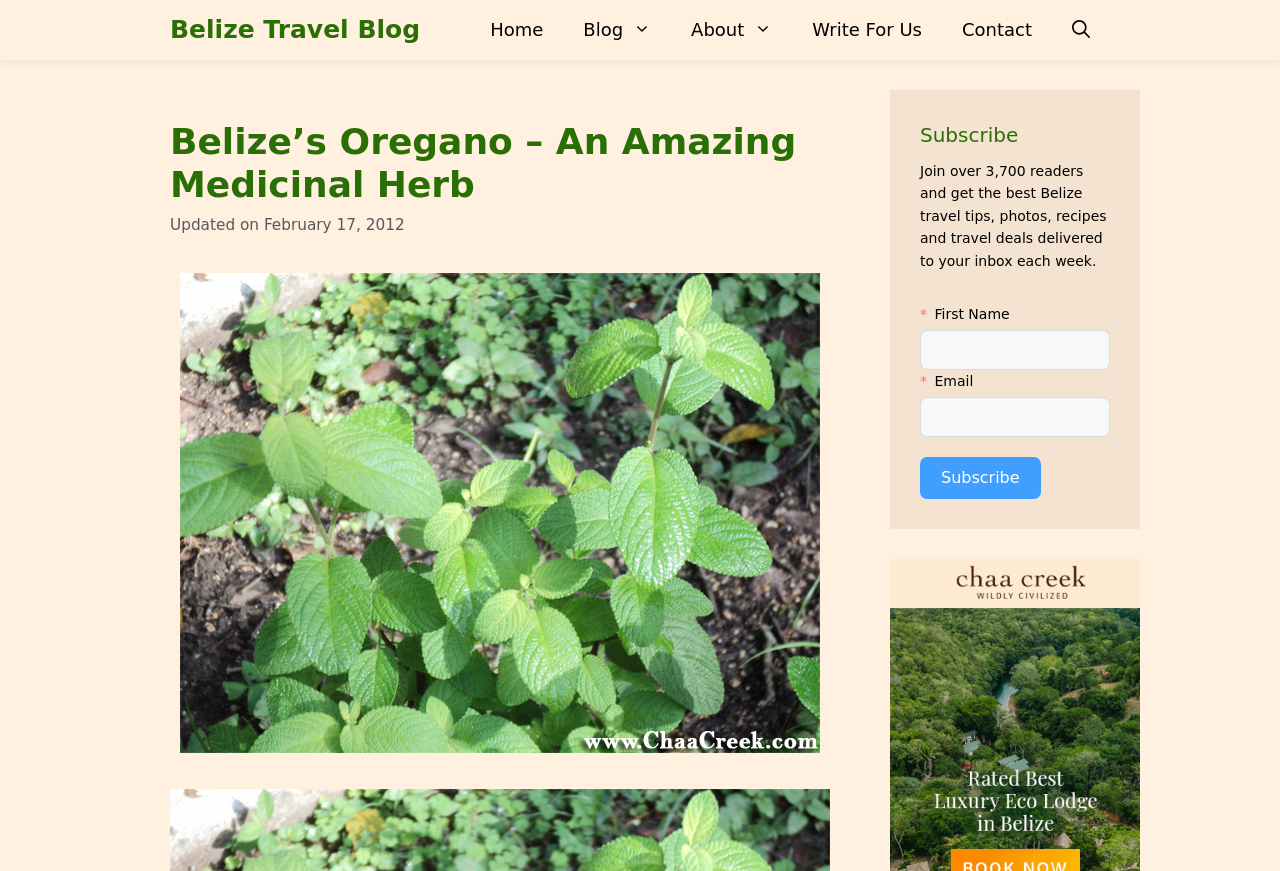Locate the UI element that matches the description Home in the webpage screenshot. Return the bounding box coordinates in the format (top-left x, top-left y, bottom-right x, bottom-right y), with values ranging from 0 to 1.

[0.367, 0.0, 0.44, 0.069]